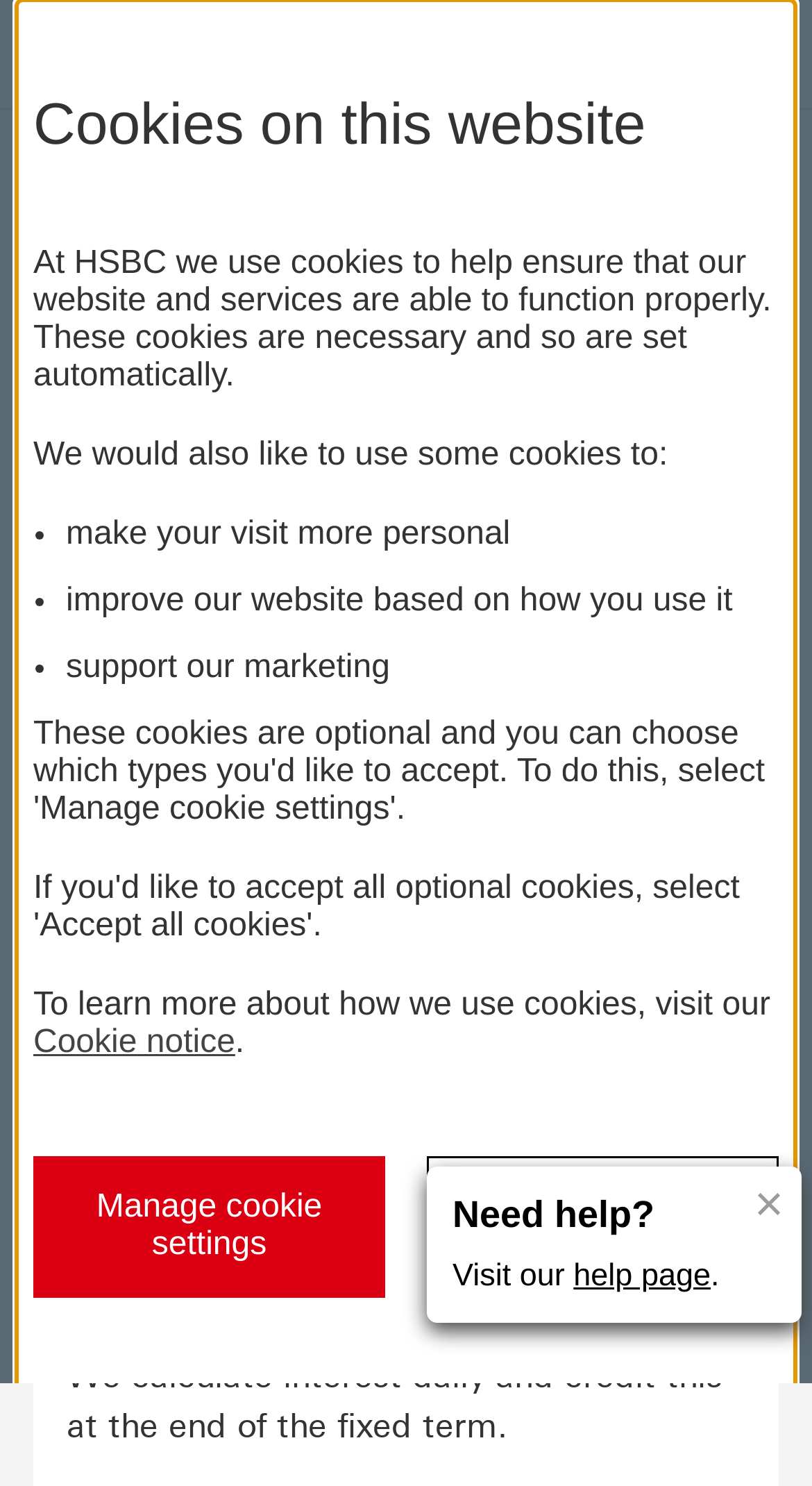Provide a one-word or brief phrase answer to the question:
How many list markers are there in the 'Cookies on this website' dialog?

3